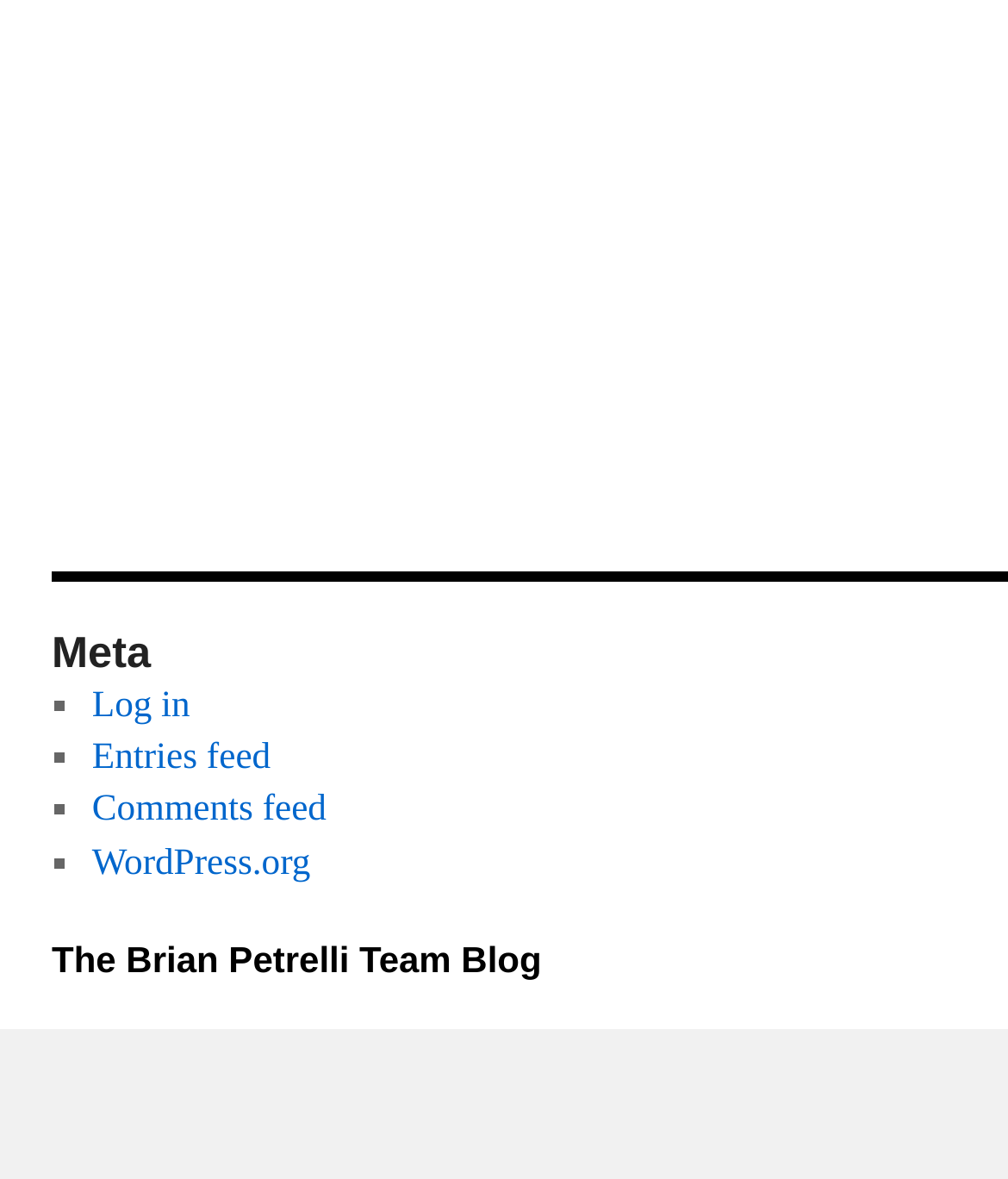How many links are in the top section?
Provide an in-depth and detailed explanation in response to the question.

I counted the number of links in the top section, which are 'Log in', 'Entries feed', 'Comments feed', and 'WordPress.org', and found that there are 4 links.